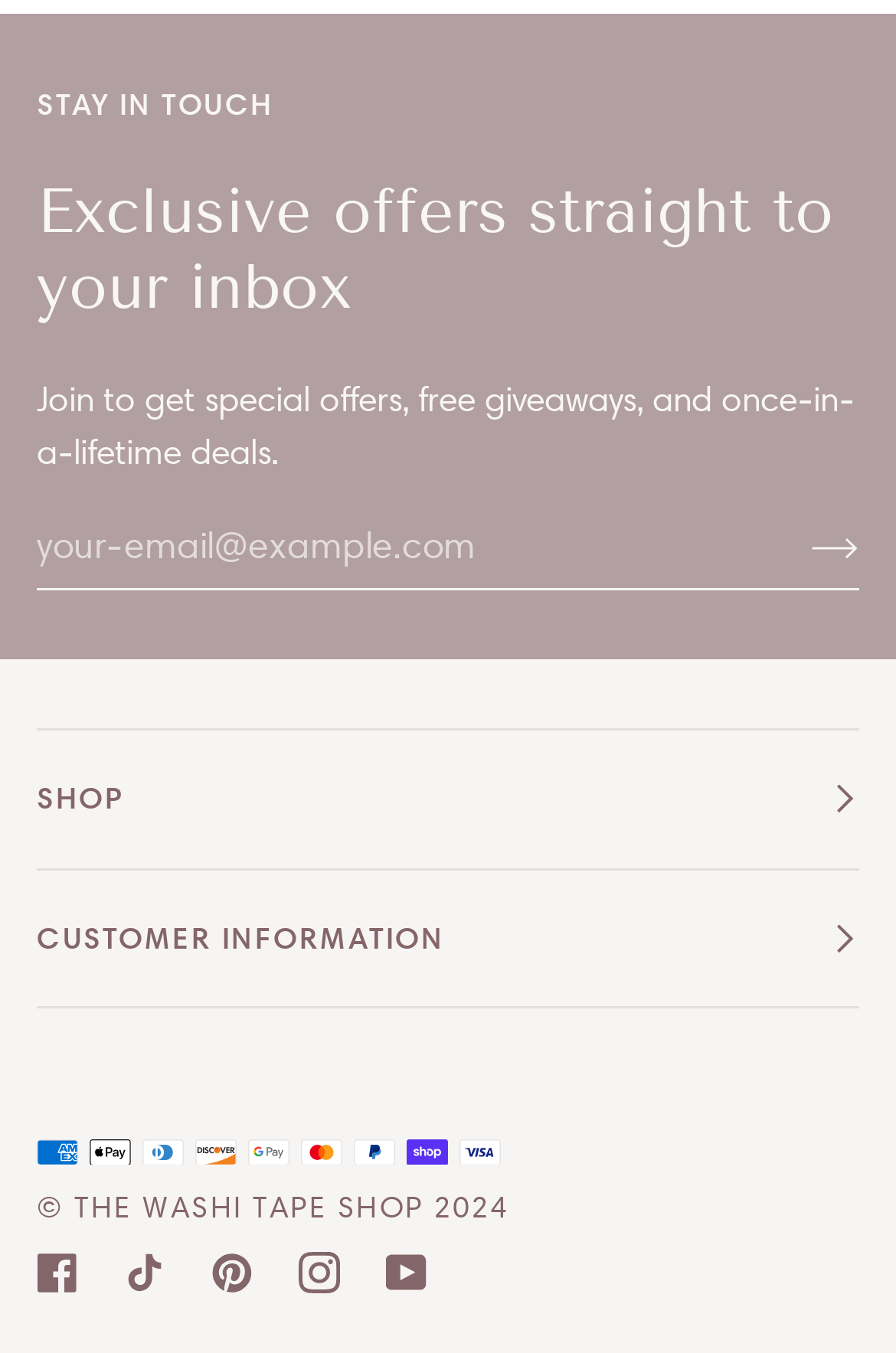What is the name of the shop? Observe the screenshot and provide a one-word or short phrase answer.

THE WASHI TAPE SHOP